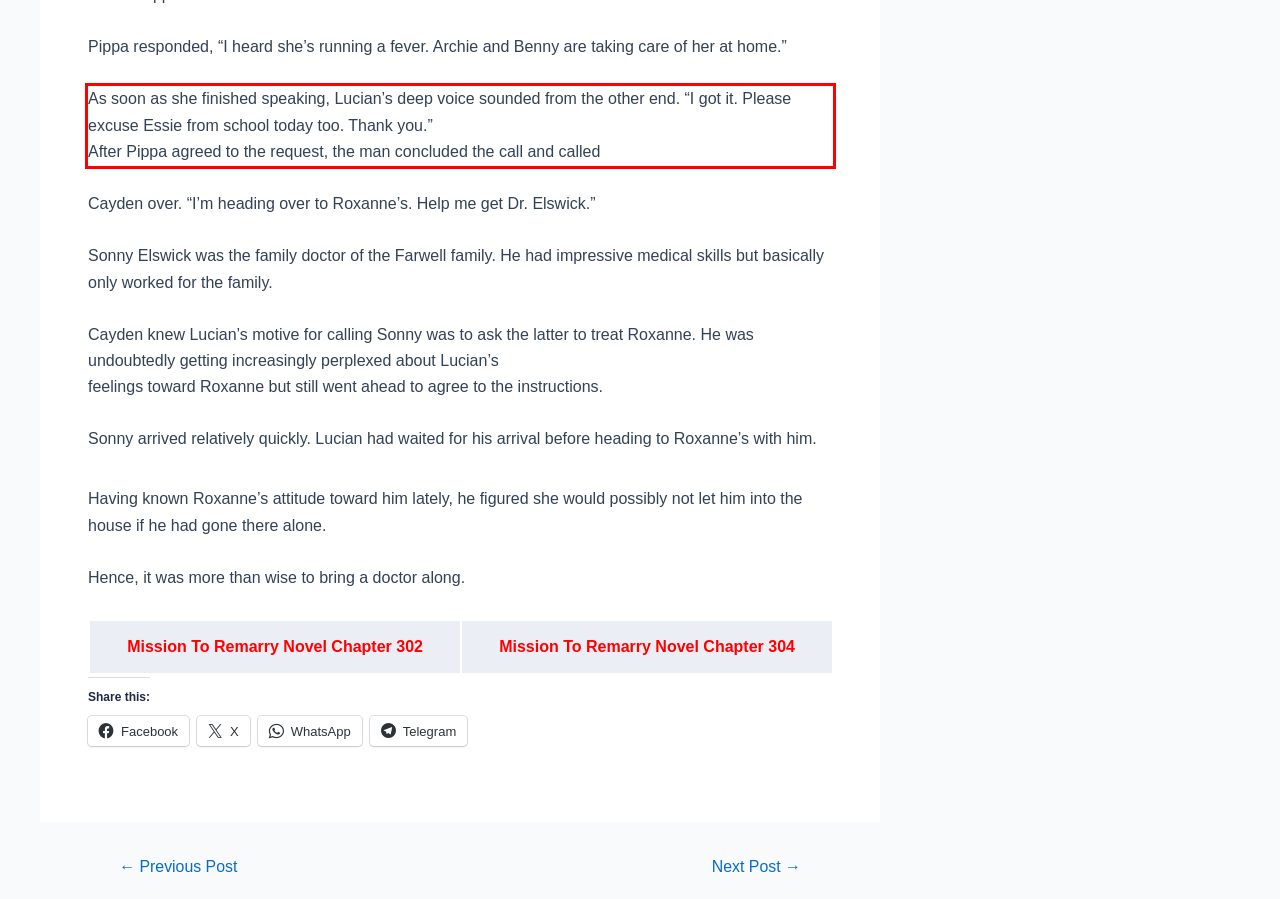Analyze the screenshot of a webpage where a red rectangle is bounding a UI element. Extract and generate the text content within this red bounding box.

As soon as she finished speaking, Lucian’s deep voice sounded from the other end. “I got it. Please excuse Essie from school today too. Thank you.” After Pippa agreed to the request, the man concluded the call and called